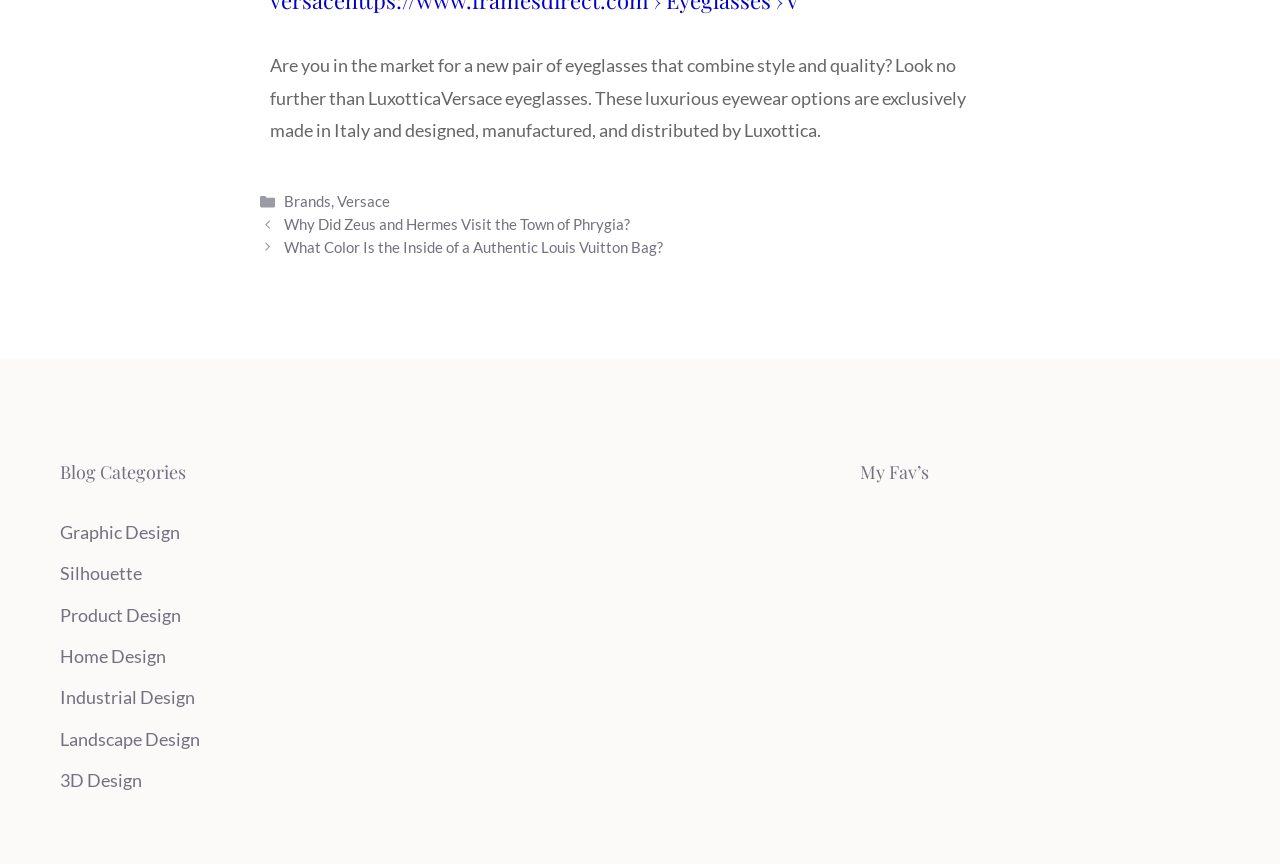Extract the bounding box of the UI element described as: "Versace".

[0.264, 0.222, 0.305, 0.243]